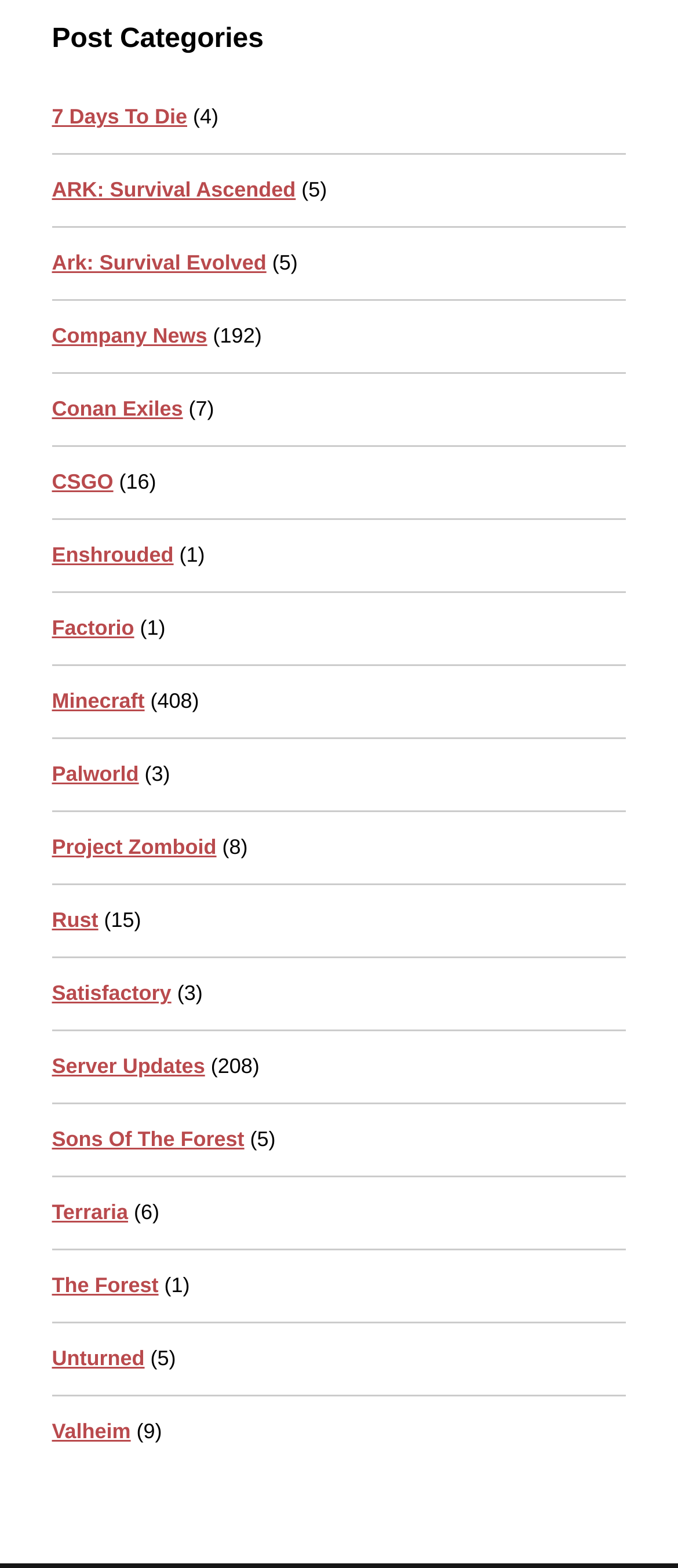What is the most popular game category?
Look at the screenshot and respond with one word or a short phrase.

Minecraft